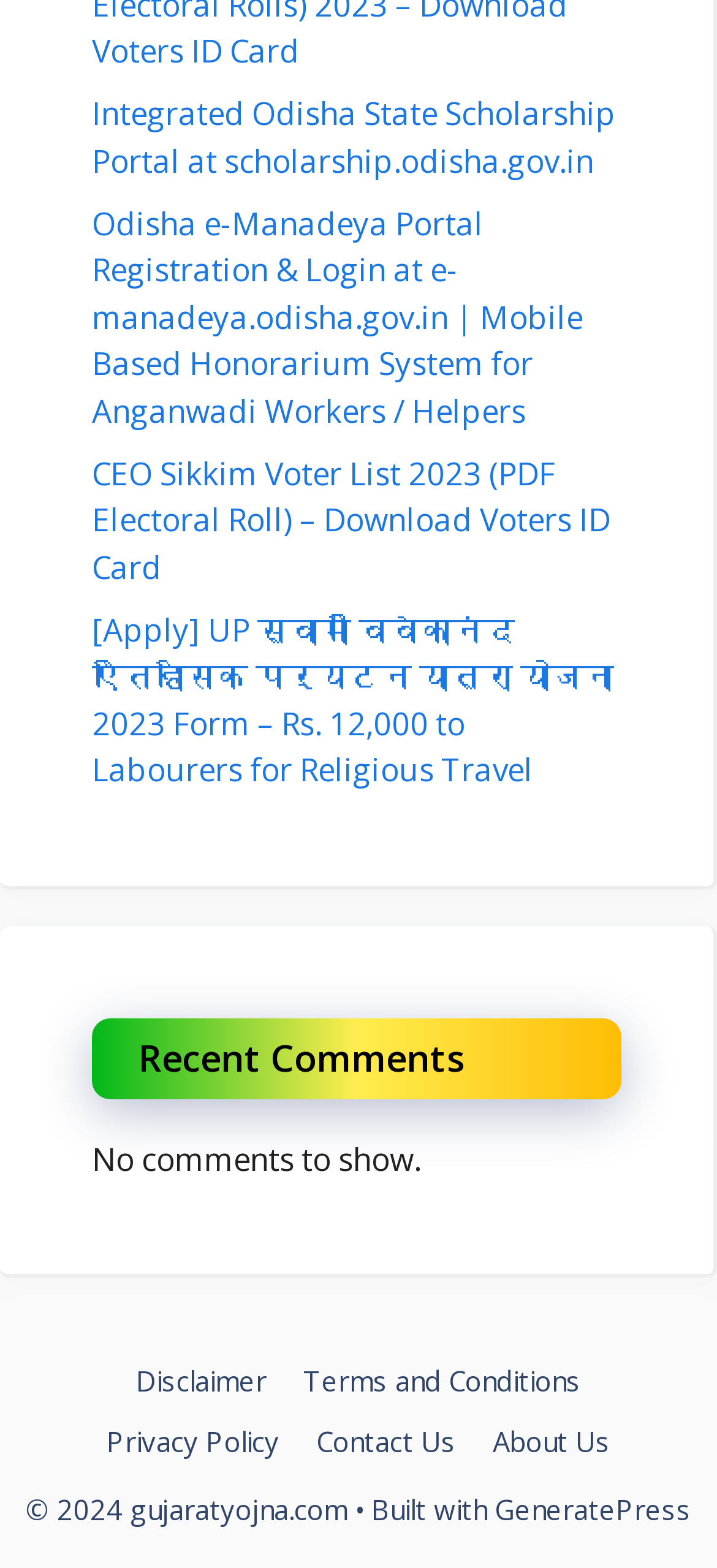Can you show the bounding box coordinates of the region to click on to complete the task described in the instruction: "Learn about GeneratePress"?

[0.69, 0.951, 0.964, 0.974]